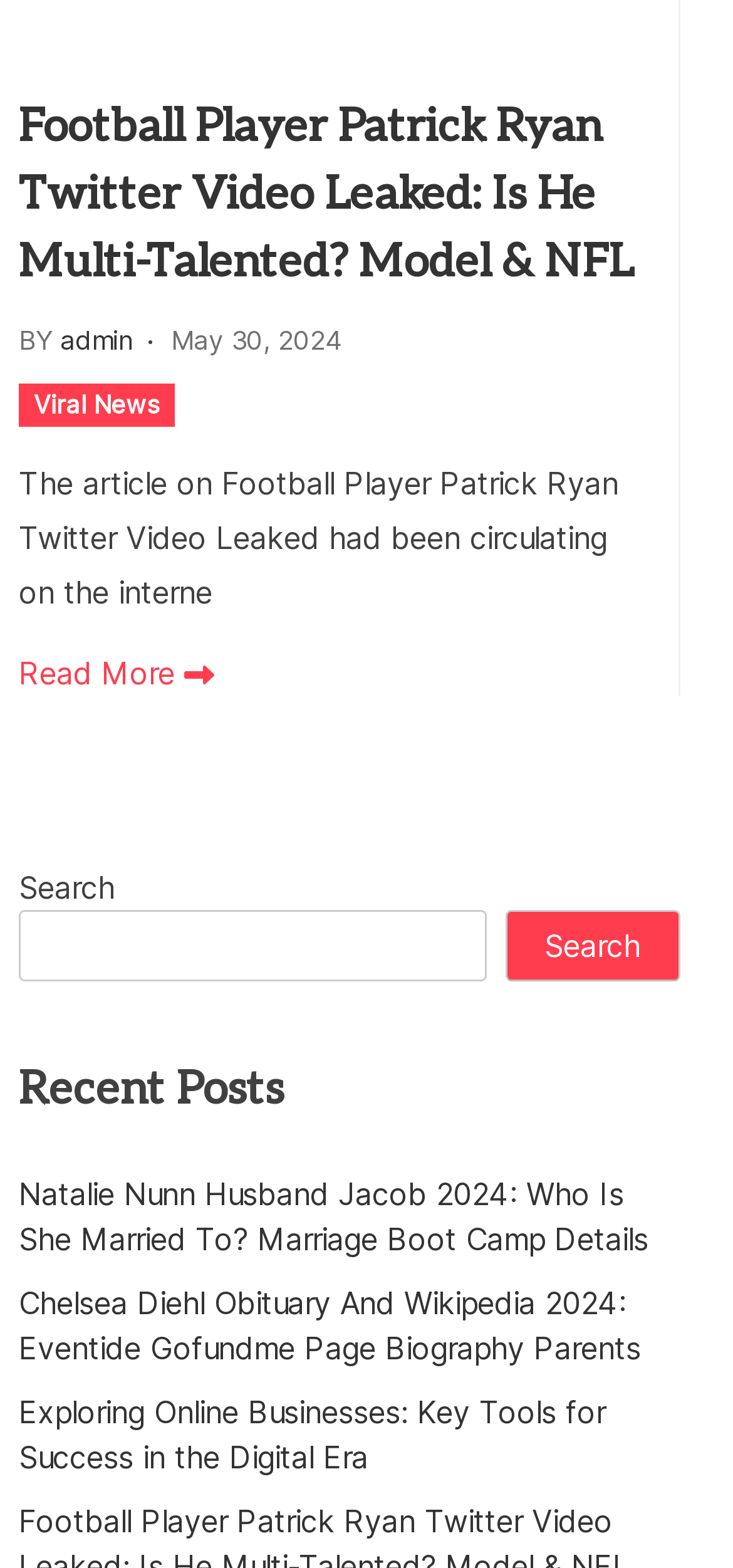Utilize the information from the image to answer the question in detail:
What is the title of the first article?

The title of the first article can be found in the header section of the webpage, which is 'Football Player Patrick Ryan Twitter Video Leaked: Is He Multi-Talented? Model & NFL'.